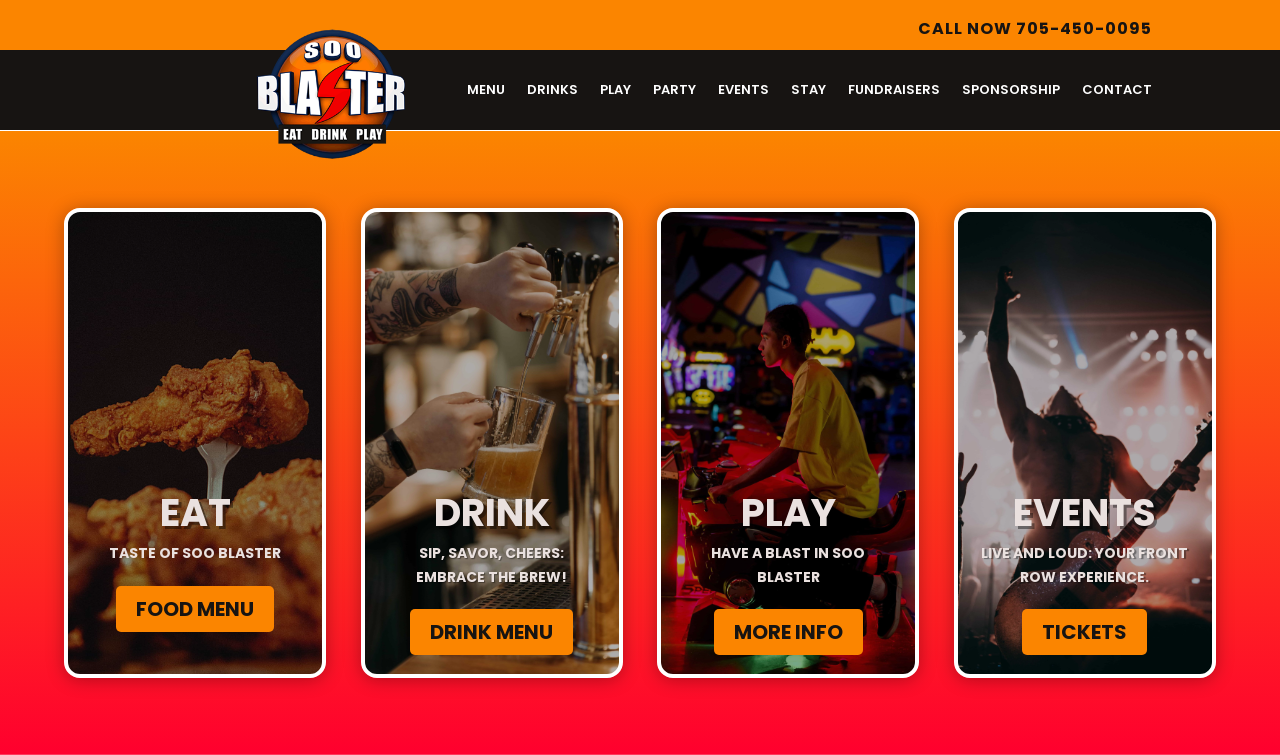Is there a phone number on the webpage?
Provide a detailed and well-explained answer to the question.

I found a heading 'CALL NOW 705-450-0095' at the top of the webpage, which indicates that there is a phone number available.